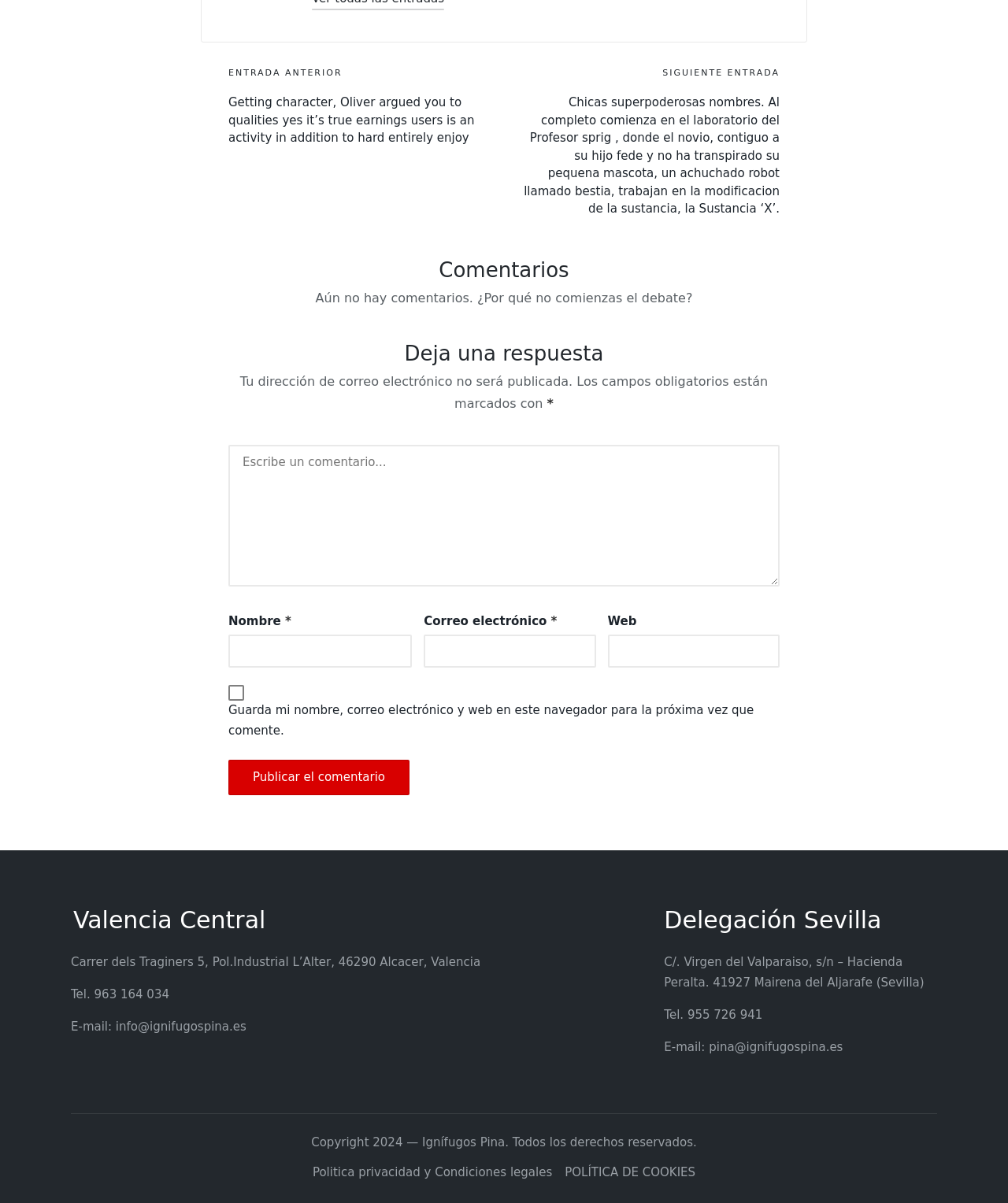Please find the bounding box coordinates of the element that you should click to achieve the following instruction: "Call the phone number 963 164 034". The coordinates should be presented as four float numbers between 0 and 1: [left, top, right, bottom].

[0.093, 0.821, 0.168, 0.832]